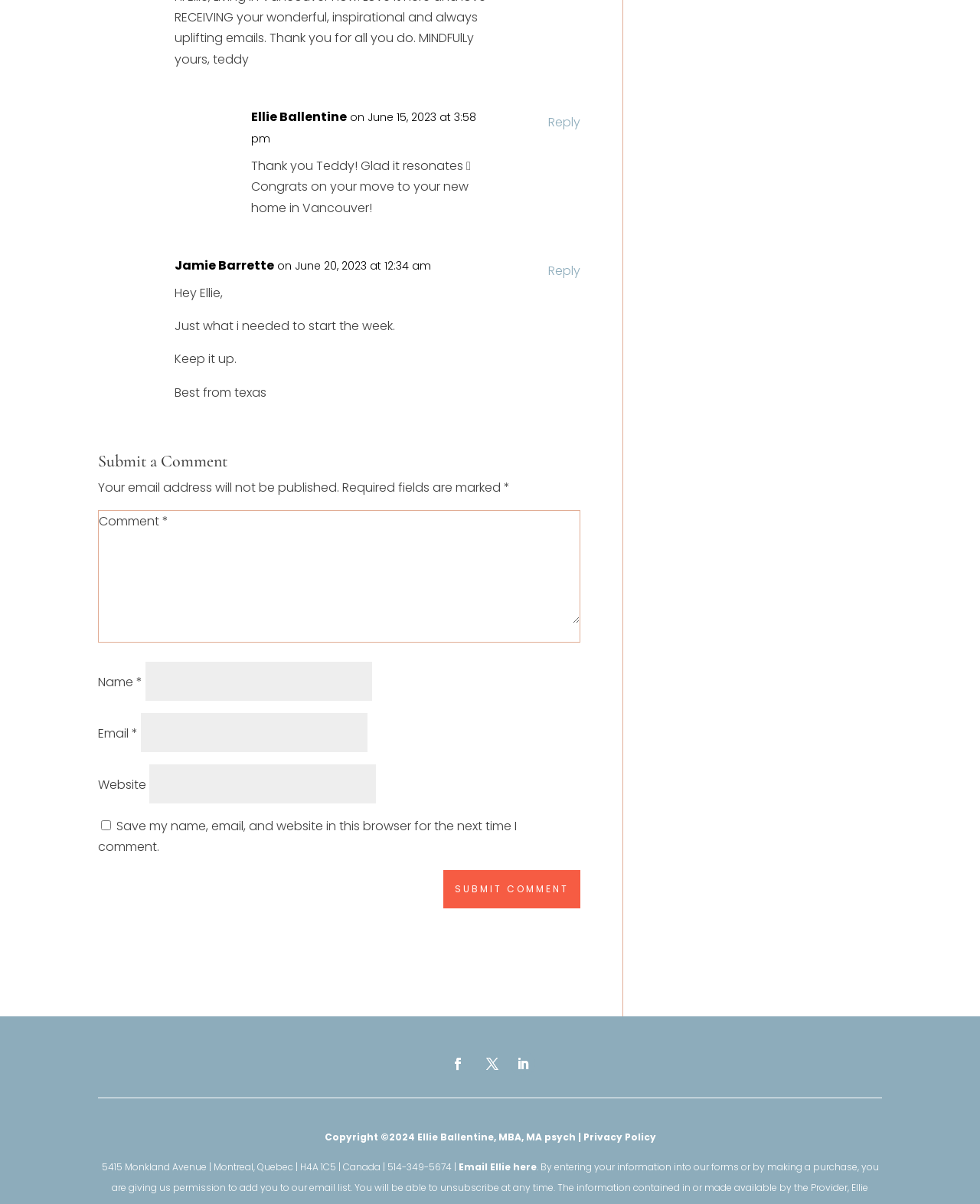Please find and report the bounding box coordinates of the element to click in order to perform the following action: "Email Ellie here". The coordinates should be expressed as four float numbers between 0 and 1, in the format [left, top, right, bottom].

[0.468, 0.964, 0.547, 0.974]